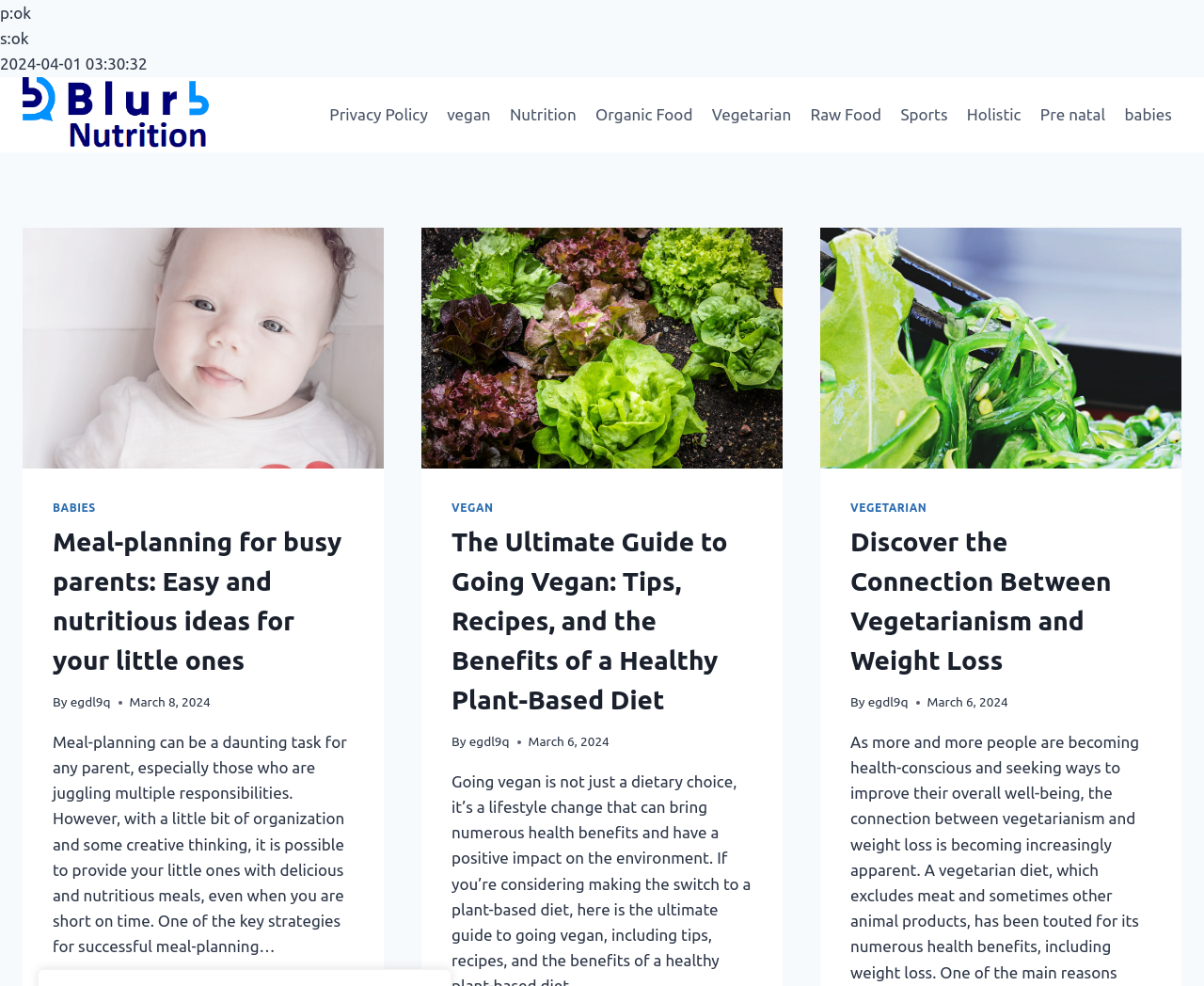Please provide the bounding box coordinates for the UI element as described: "Organic Food". The coordinates must be four floats between 0 and 1, represented as [left, top, right, bottom].

[0.487, 0.093, 0.583, 0.139]